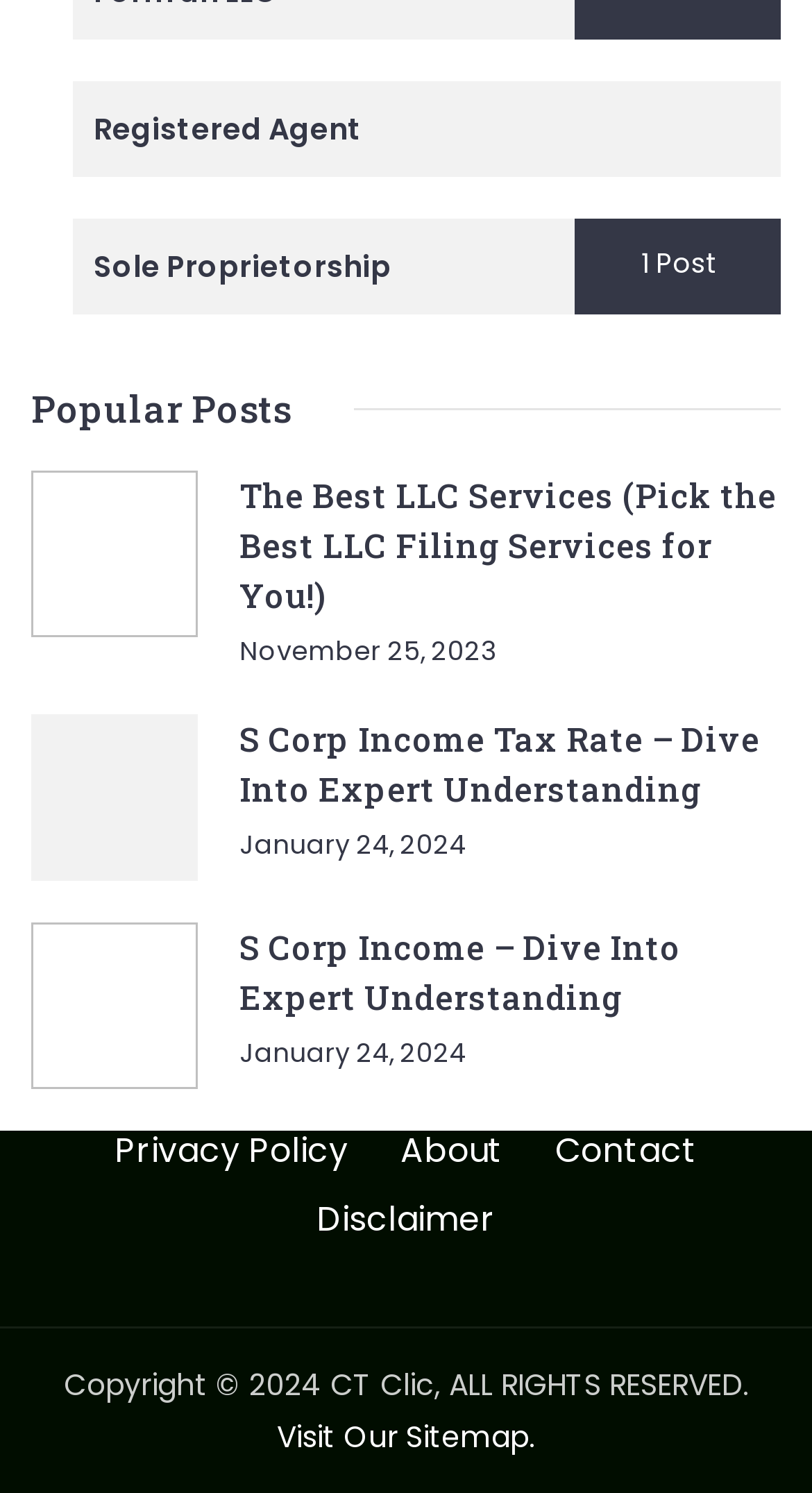Refer to the image and answer the question with as much detail as possible: How many posts are displayed on the webpage?

There are three posts displayed on the webpage, each with a heading, a link, and a date.